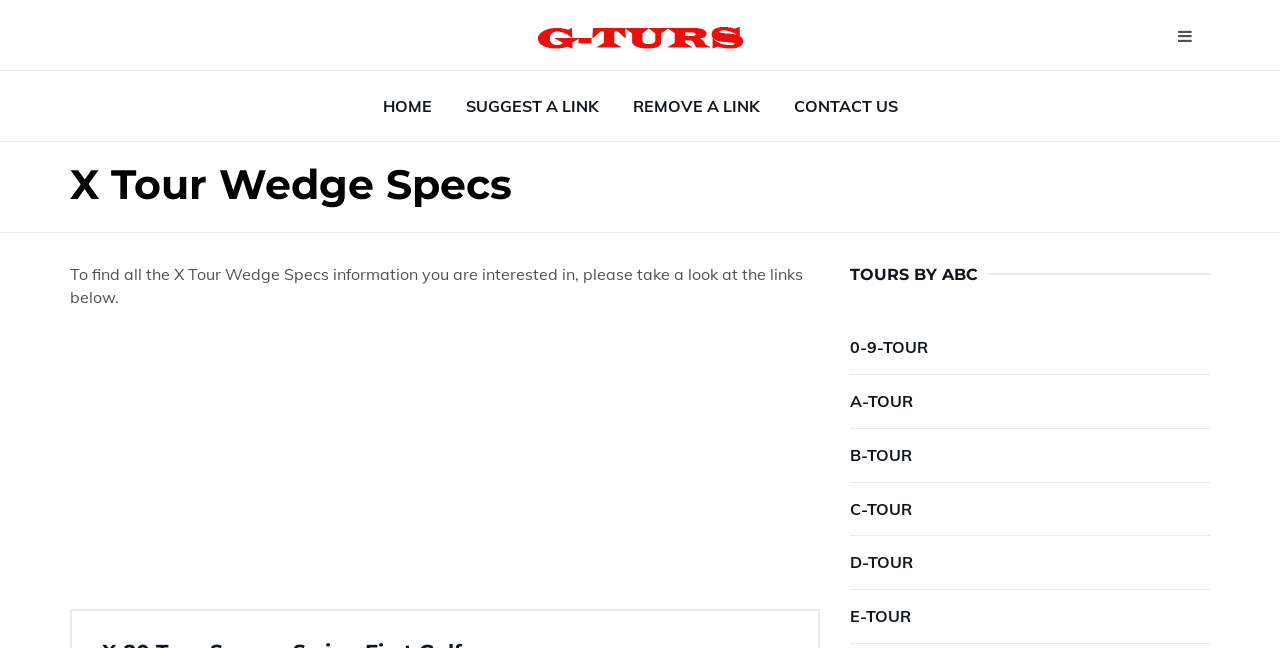What is the position of the 'HOME' link?
Please answer the question with a single word or phrase, referencing the image.

Top left